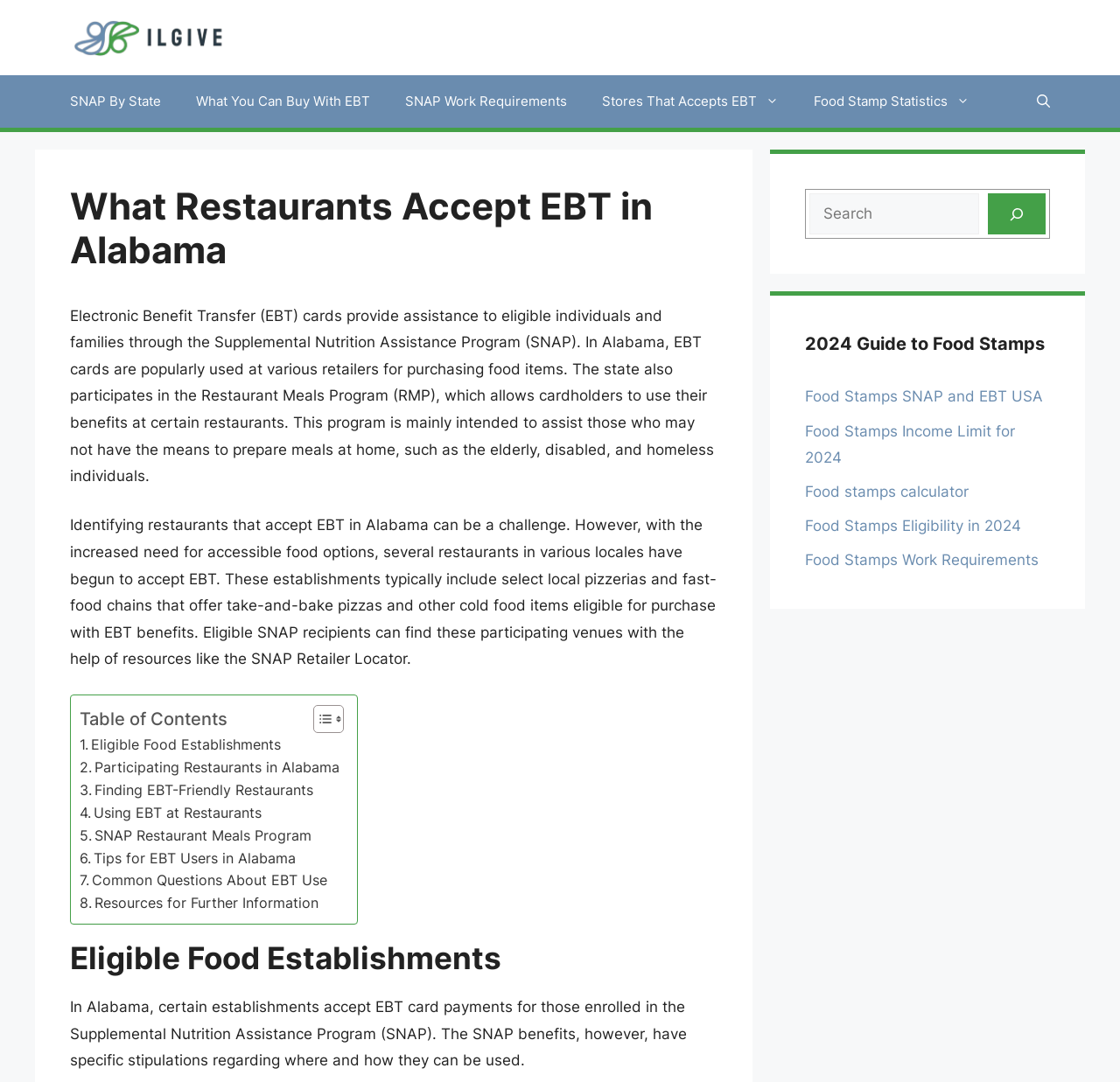Bounding box coordinates are specified in the format (top-left x, top-left y, bottom-right x, bottom-right y). All values are floating point numbers bounded between 0 and 1. Please provide the bounding box coordinate of the region this sentence describes: SNAP By State

[0.047, 0.069, 0.159, 0.118]